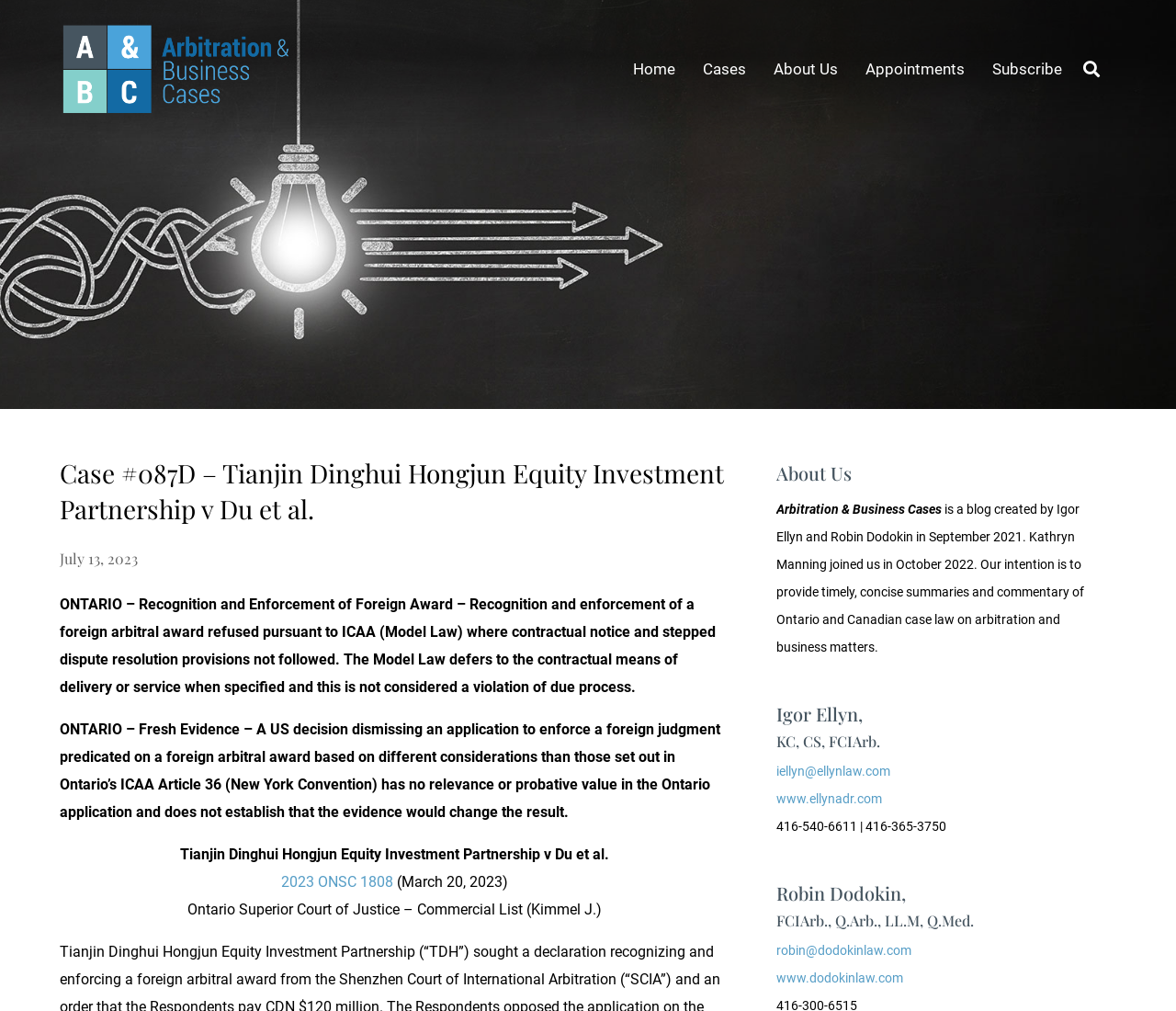Elaborate on the information and visuals displayed on the webpage.

This webpage appears to be a case law summary page, specifically focused on arbitration and business cases. At the top of the page, there is a navigation menu with links to "Home", "Cases", "About Us", "Appointments", and "Subscribe". To the right of the navigation menu, there is a search bar.

Below the navigation menu, the page displays the title of the case, "Case #087D - Tianjin Dinghui Hongjun Equity Investment Partnership v Du et al.", along with the date "July 13, 2023". The main content of the page is divided into two sections. The left section contains a summary of the case, which includes several paragraphs of text describing the details of the case, including the recognition and enforcement of a foreign arbitral award and the application of the ICAA (Model Law).

The right section of the page appears to be an "About Us" section, which provides information about the creators of the blog, Igor Ellyn and Robin Dodokin, including their contact information and links to their respective law firm websites. There is also a brief description of the blog's purpose, which is to provide timely and concise summaries and commentary on Ontario and Canadian case law related to arbitration and business matters.

At the bottom of the page, there is a link to the court decision, "2023 ONSC 1808", along with the date "March 20, 2023" and the court name, "Ontario Superior Court of Justice – Commercial List (Kimmel J.)".